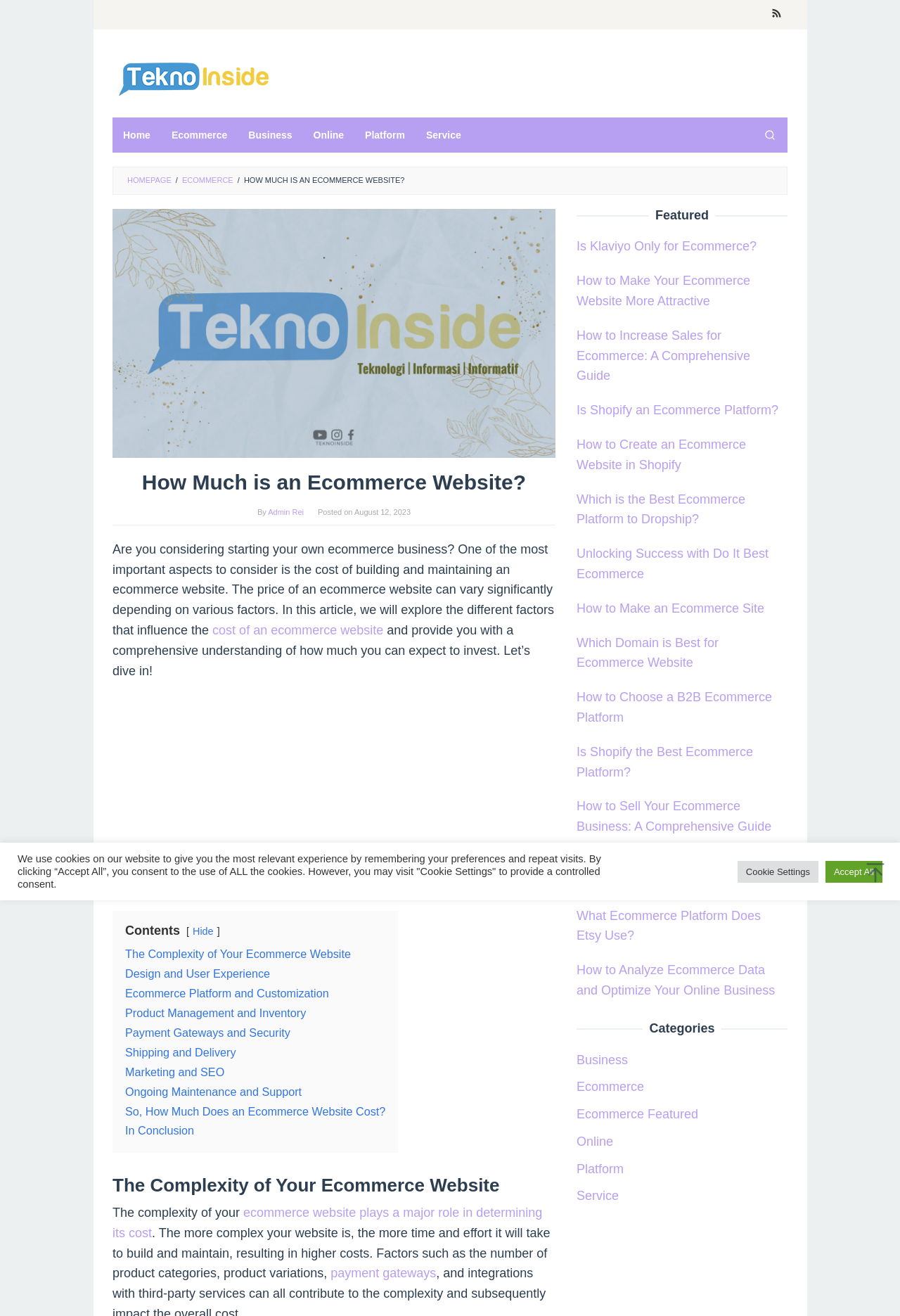Determine and generate the text content of the webpage's headline.

How Much is an Ecommerce Website?